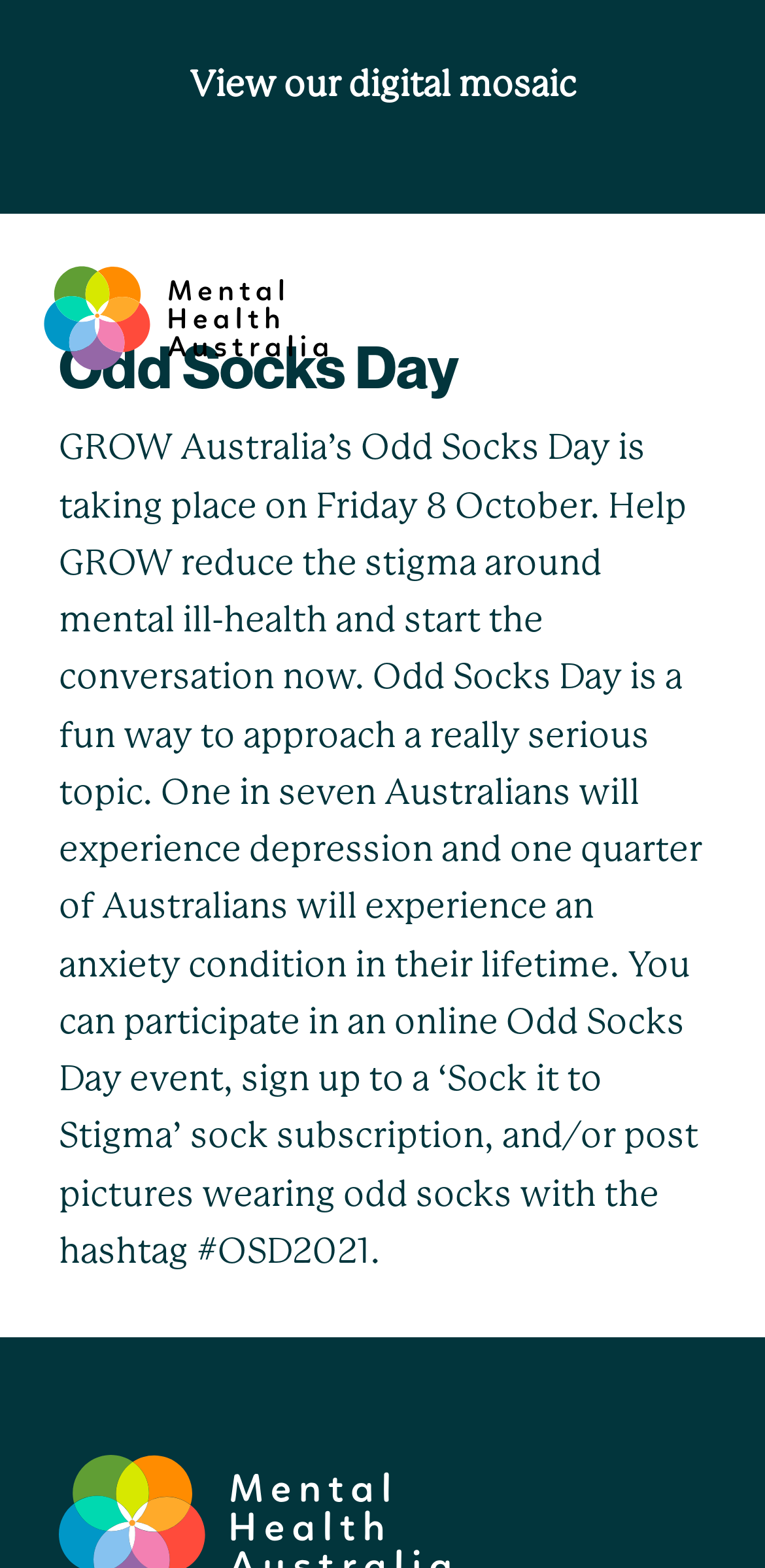How many Australians will experience depression in their lifetime?
Examine the webpage screenshot and provide an in-depth answer to the question.

I found this information in the article section, which states 'One in seven Australians will experience depression and one quarter of Australians will experience an anxiety condition in their lifetime.'